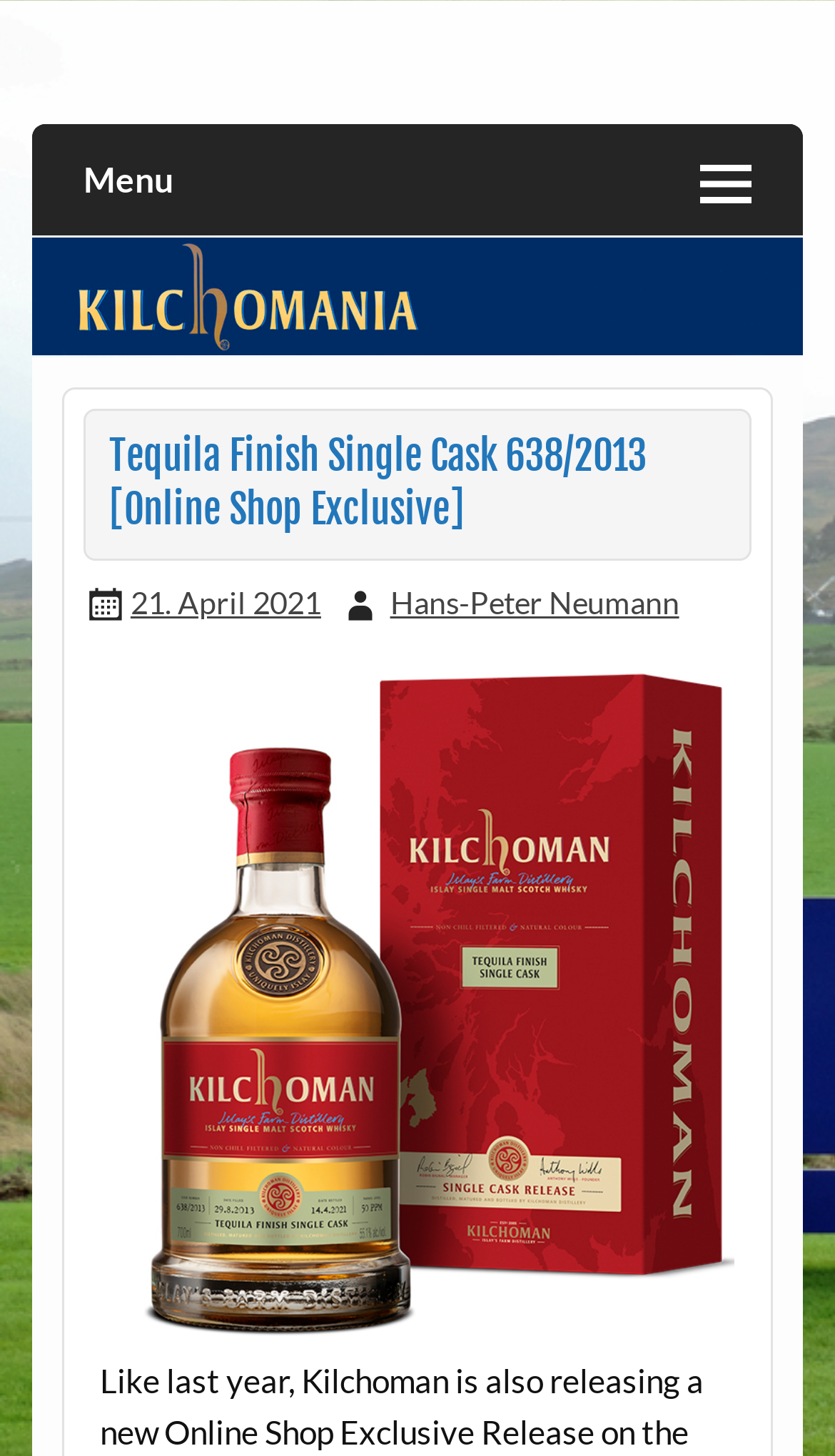Please determine the bounding box coordinates for the UI element described as: "Menu".

[0.039, 0.085, 0.961, 0.162]